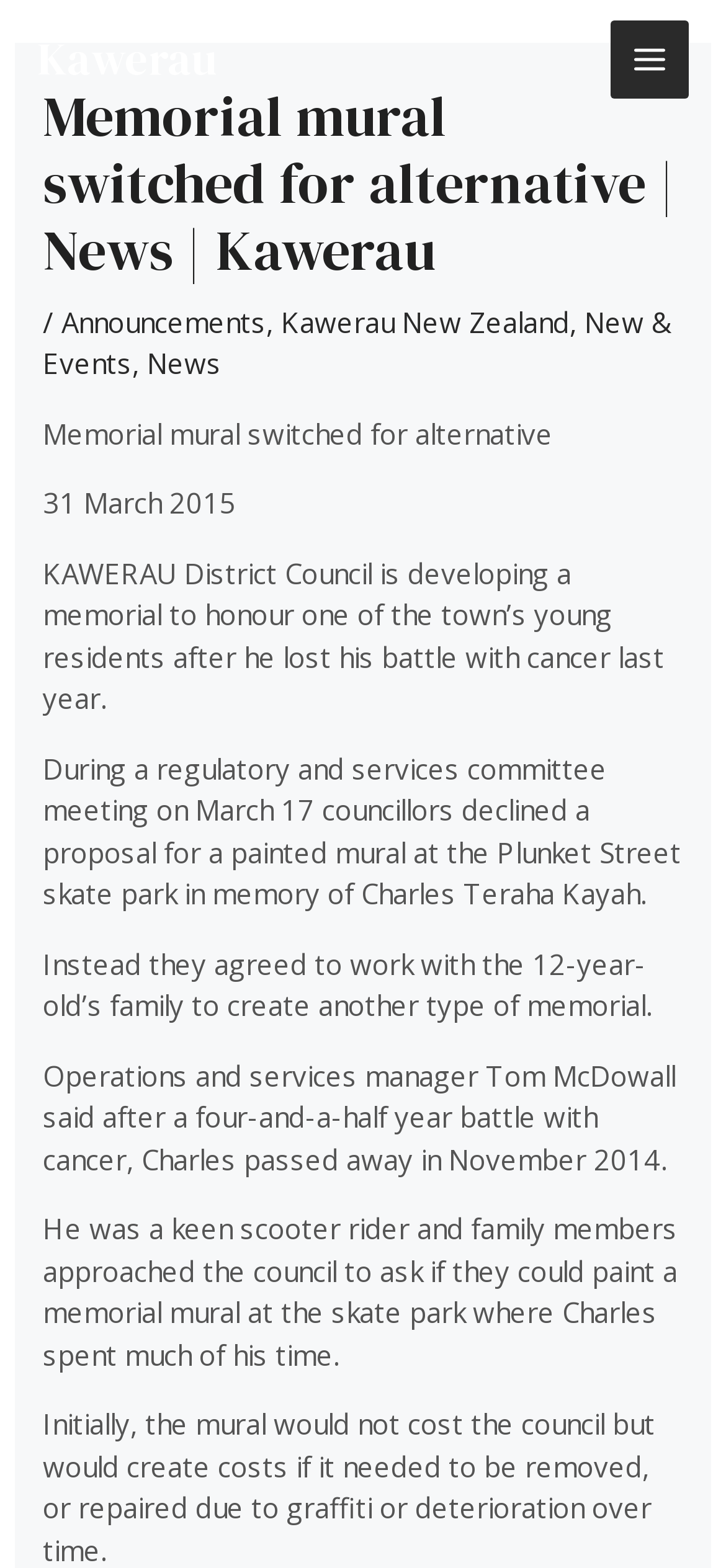Extract the bounding box for the UI element that matches this description: "Main Menu".

[0.84, 0.013, 0.949, 0.063]